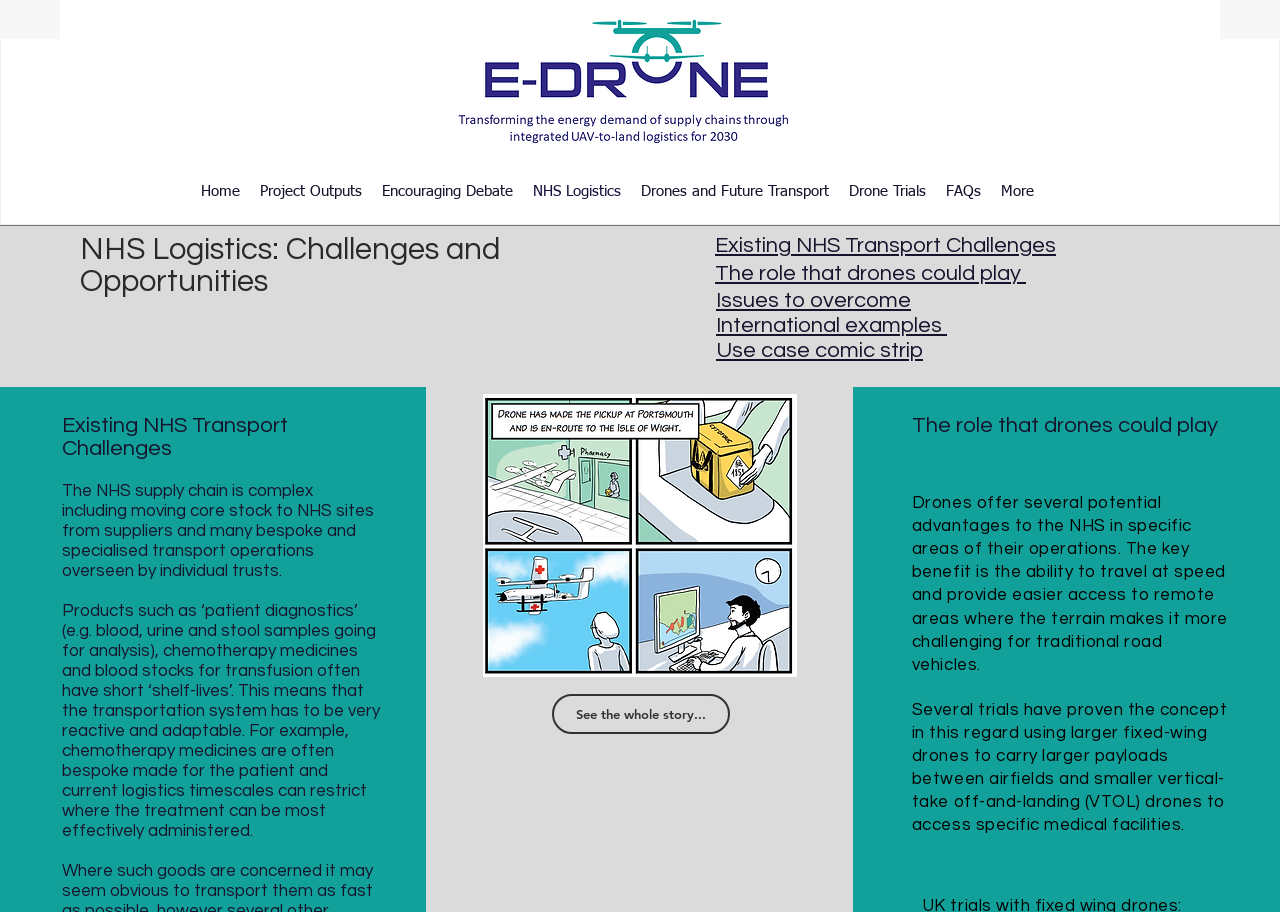What is the main topic of this webpage?
Answer with a single word or phrase, using the screenshot for reference.

NHS Logistics and e-drone